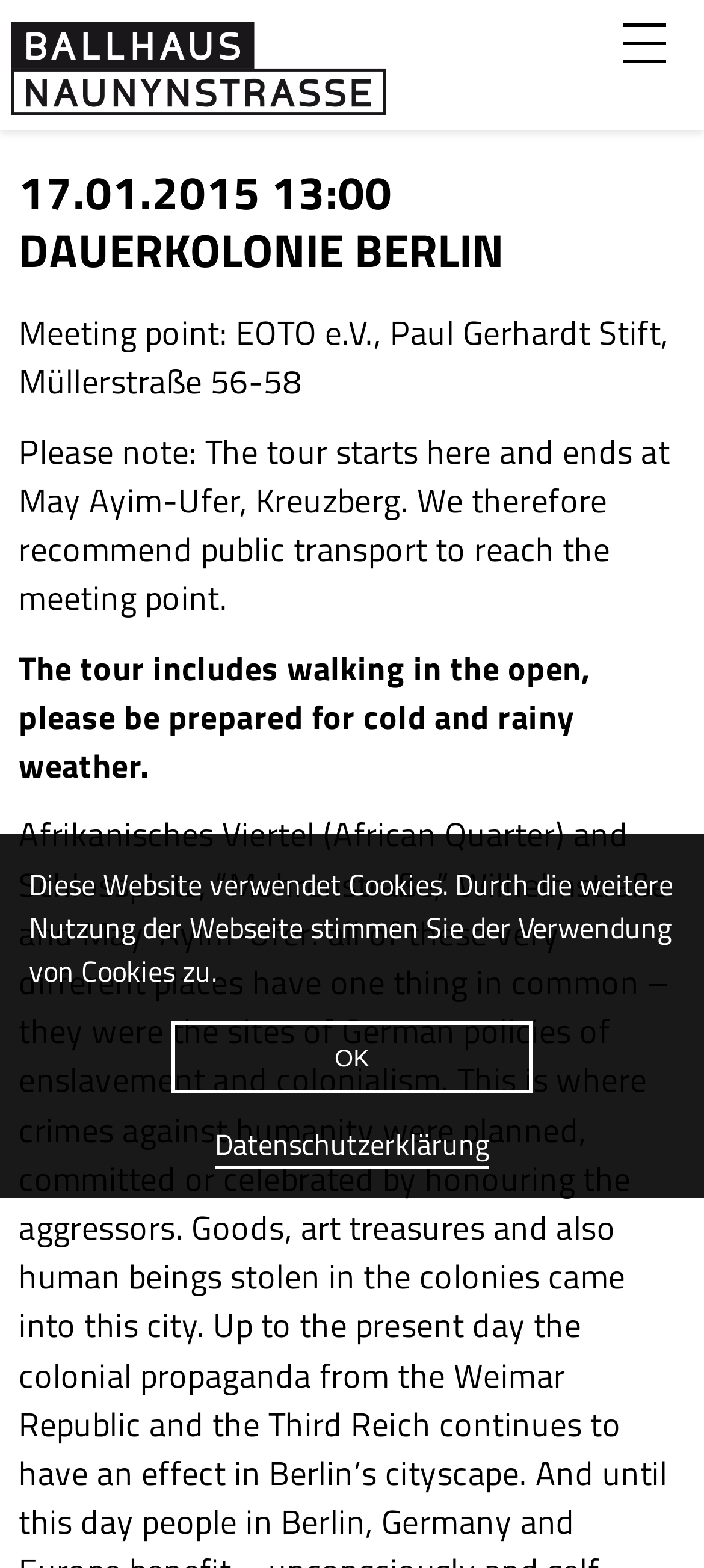Identify and provide the main heading of the webpage.

17.01.2015 13:00 DAUERKOLONIE BERLIN